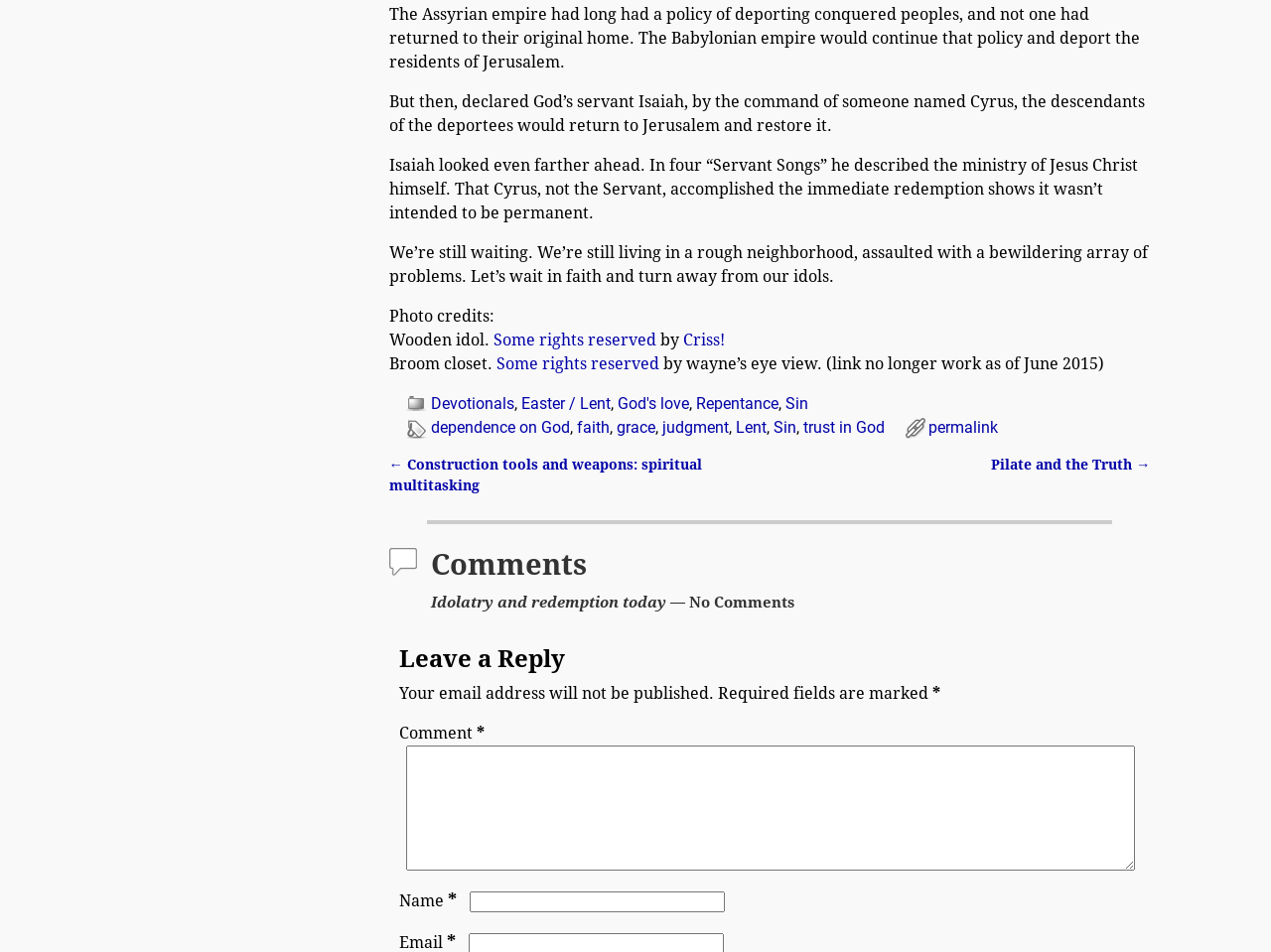From the screenshot, find the bounding box of the UI element matching this description: "God's love". Supply the bounding box coordinates in the form [left, top, right, bottom], each a float between 0 and 1.

[0.486, 0.413, 0.542, 0.433]